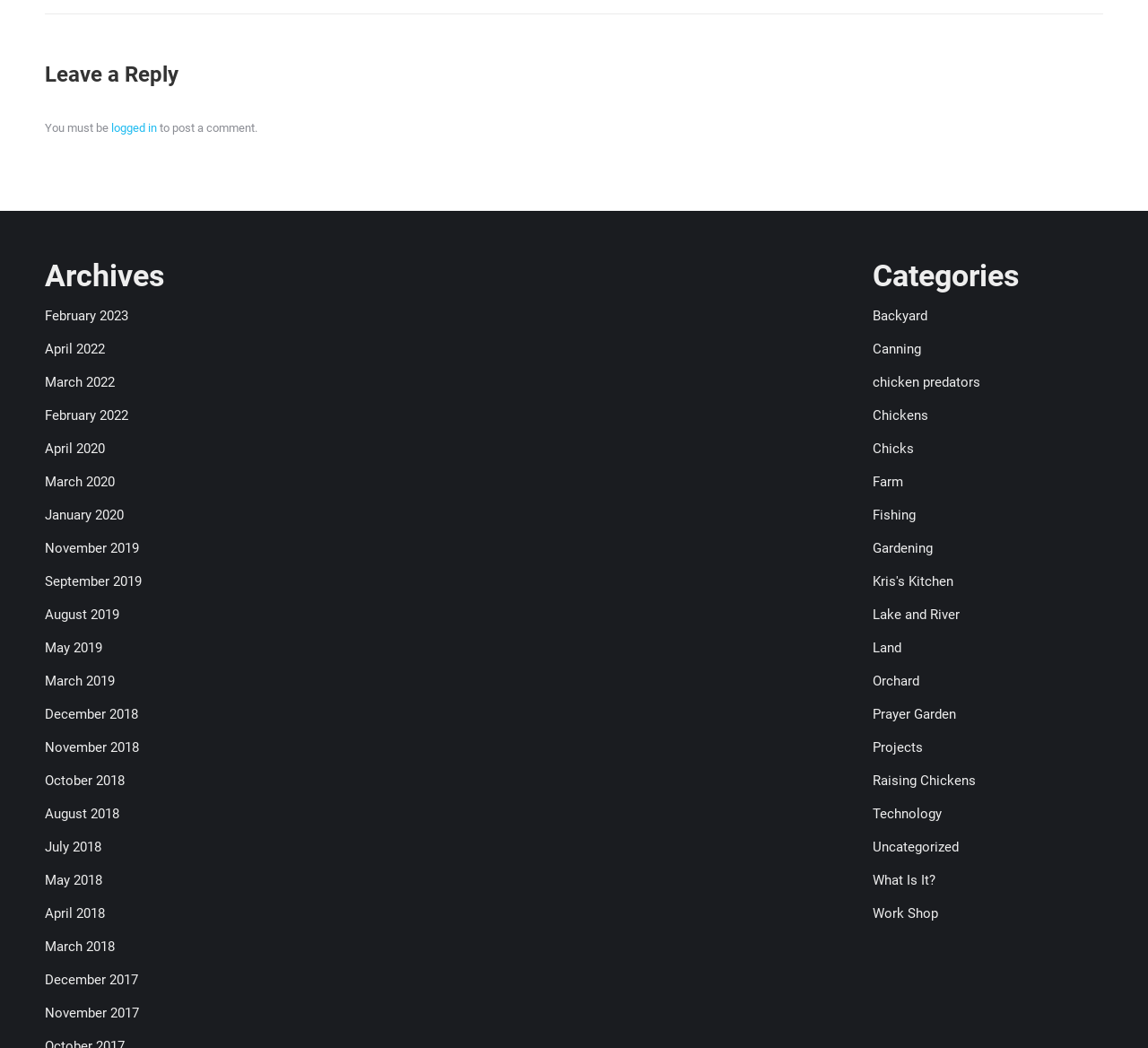Respond with a single word or phrase to the following question:
How many archive links are available on the webpage?

24